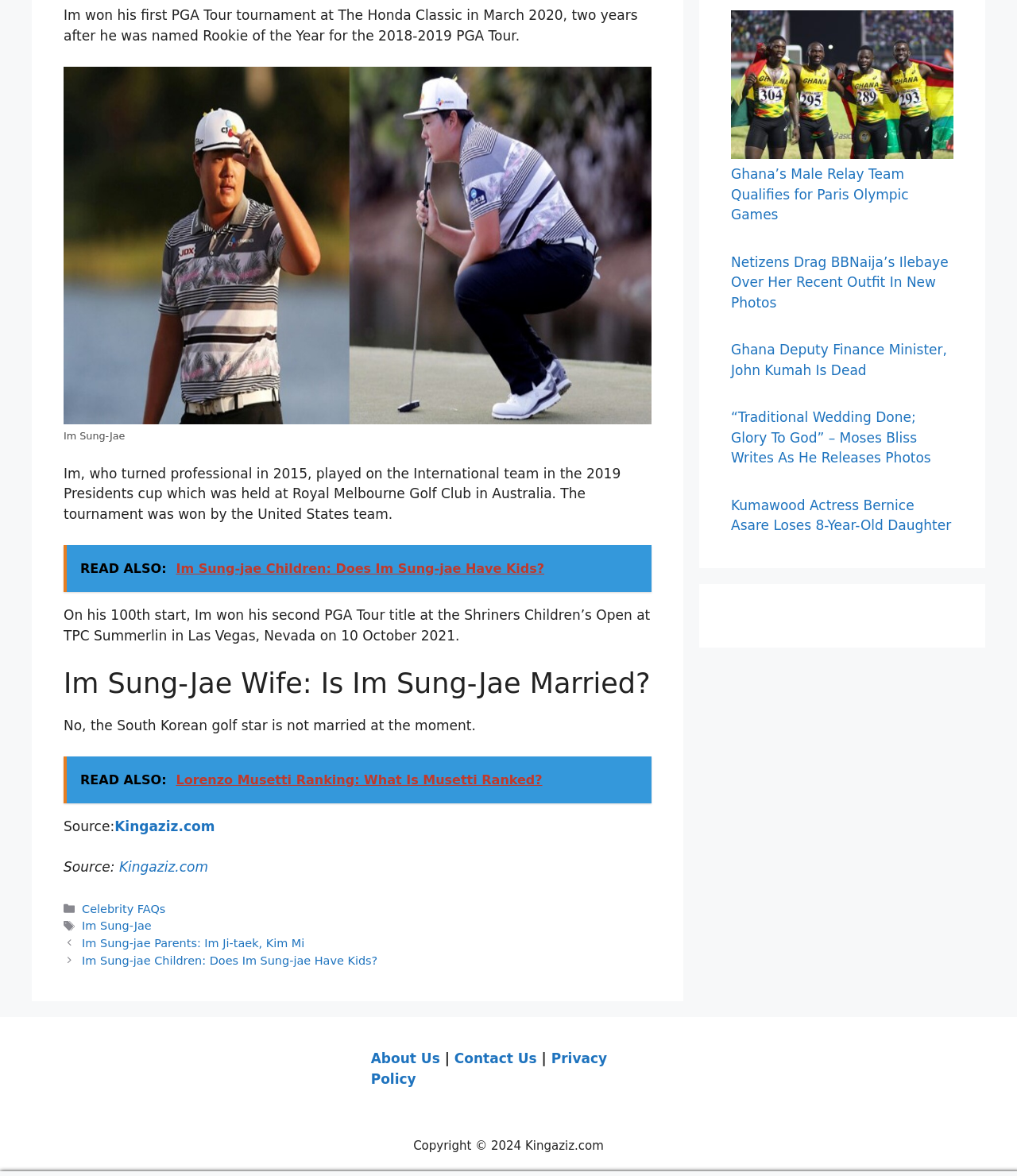Is Im Sung-Jae married?
Please interpret the details in the image and answer the question thoroughly.

According to the webpage, Im Sung-Jae is not married at the moment, as stated in the section 'Im Sung-Jae Wife: Is Im Sung-Jae Married?'.